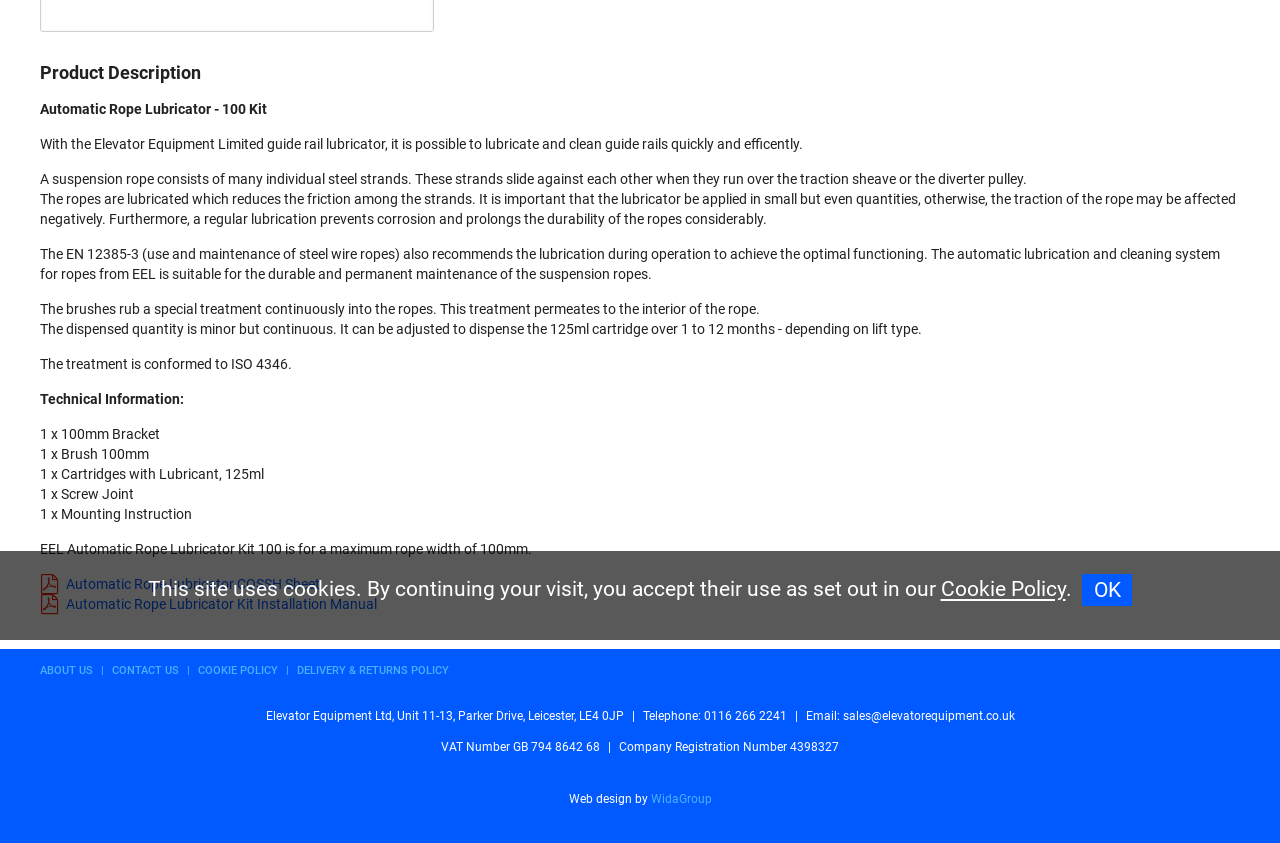Determine the bounding box for the described UI element: "Delivery & Returns Policy".

[0.232, 0.788, 0.351, 0.804]